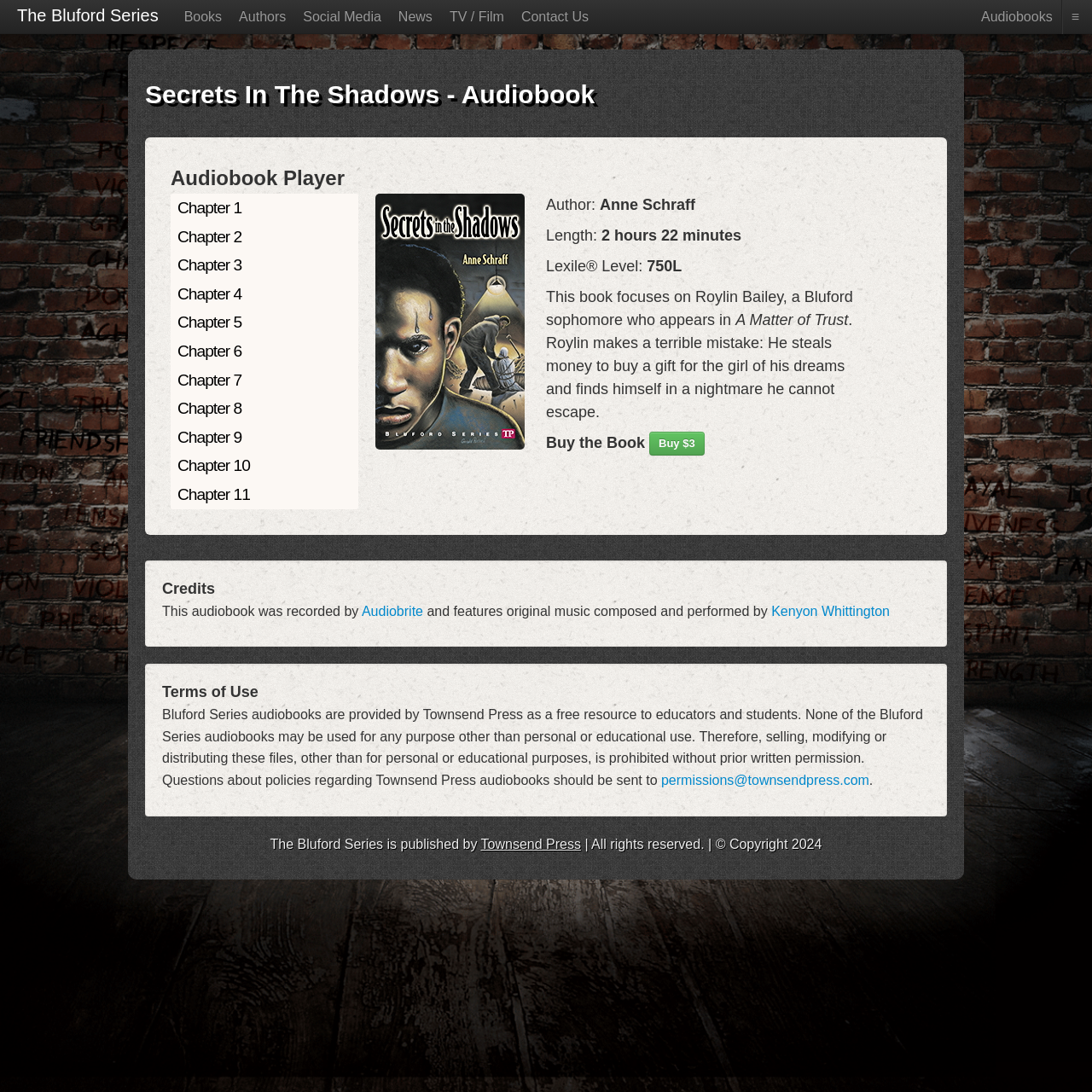Reply to the question below using a single word or brief phrase:
How long is the audiobook?

2 hours 22 minutes